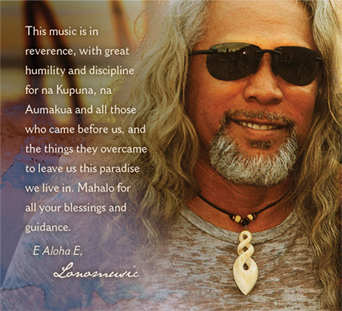Produce a meticulous caption for the image.

The image features LONO, a prominent musician from Molokai, known for blending Hawaiian style with pop music. He is depicted with long, wavy hair and sunglasses, exuding a relaxed and warm demeanor. His attire includes a shirt with a natural, earthy tone, complemented by a distinct necklace. The background has a soft, warm focus that enhances the intimate and reflective tone of the image.

Superimposed on the image is a heartfelt message that reads: "This music is in reverence, with great humility and discipline for na Kupuna, na Aumakua and all those who came before us, and the things they overcame to leave us this paradise we live in. Mahalo for all your blessings and guidance. E Aloha E, Lonomuwi." This text emphasizes LONO's appreciation for heritage, ancestors, and the spiritual connections that influence his music. The overall composition conveys a deep respect for tradition and community, encapsulating the essence of LONO’s artistry and philosophy.